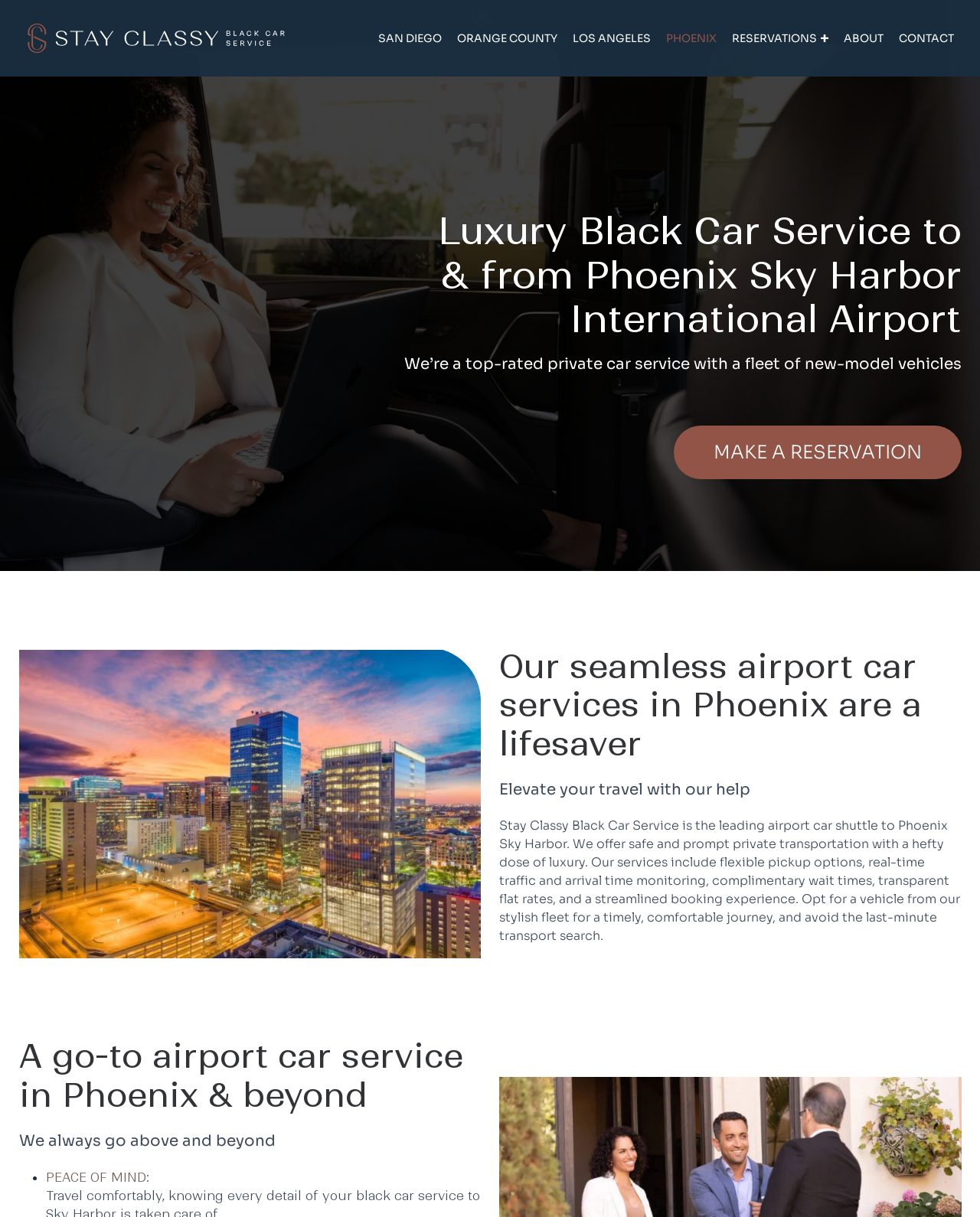Please indicate the bounding box coordinates for the clickable area to complete the following task: "visit Stay Classy Black Car Service website". The coordinates should be specified as four float numbers between 0 and 1, i.e., [left, top, right, bottom].

[0.019, 0.004, 0.299, 0.059]